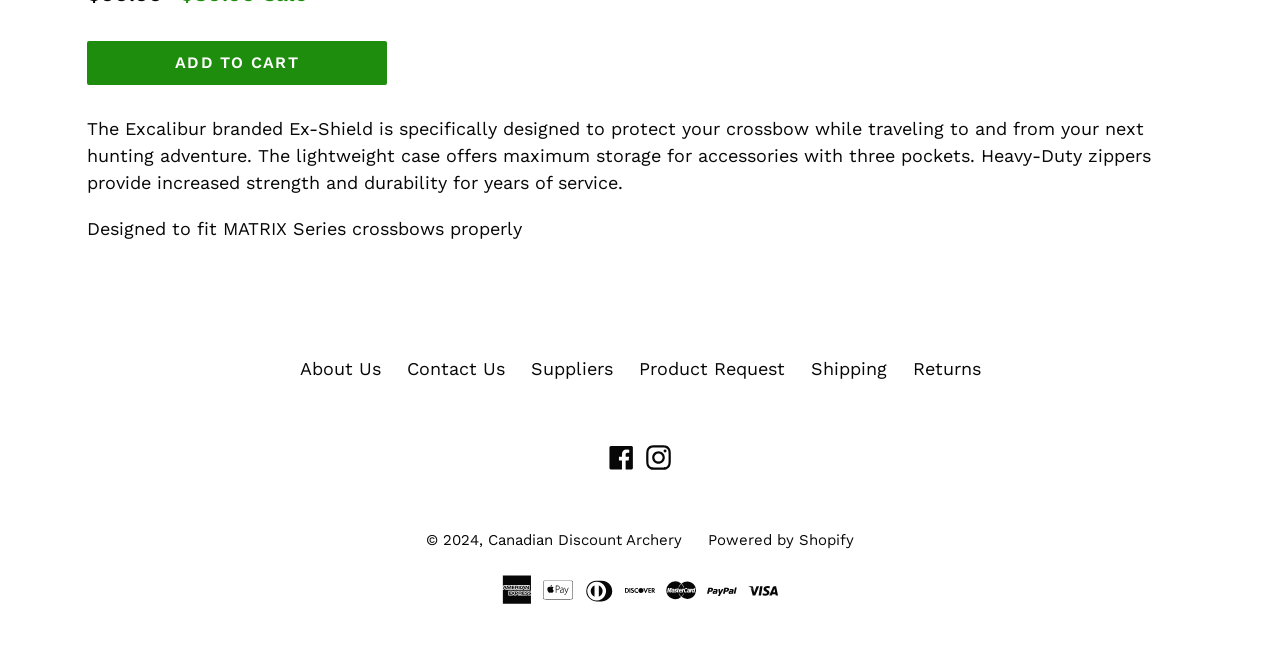Utilize the details in the image to thoroughly answer the following question: What is the copyright year of the website?

The copyright year of the website can be determined by reading the text at the bottom of the page, which states '© 2024,'.